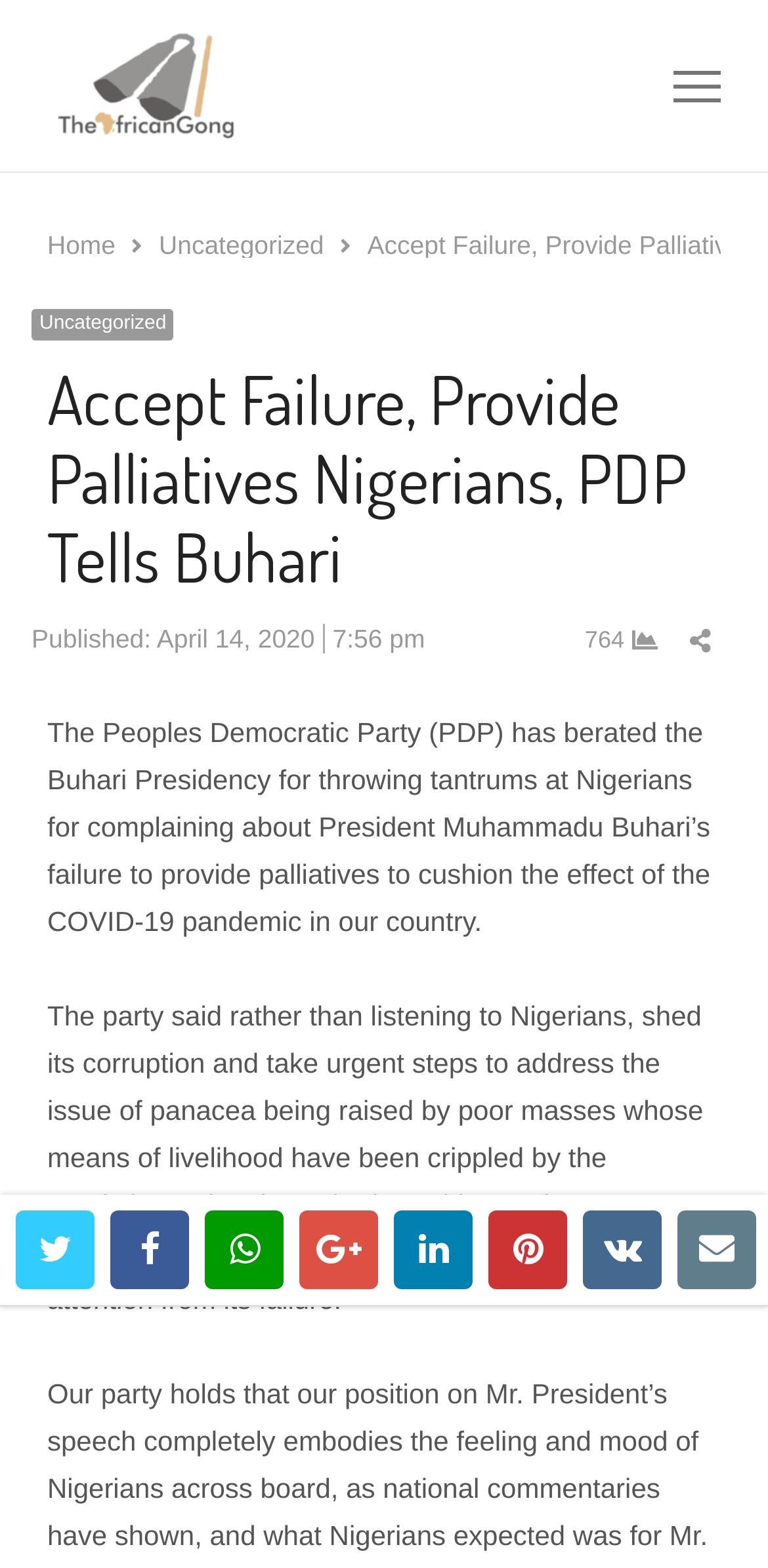Refer to the element description Share this post and identify the corresponding bounding box in the screenshot. Format the coordinates as (top-left x, top-left y, bottom-right x, bottom-right y) with values in the range of 0 to 1.

[0.887, 0.396, 0.938, 0.422]